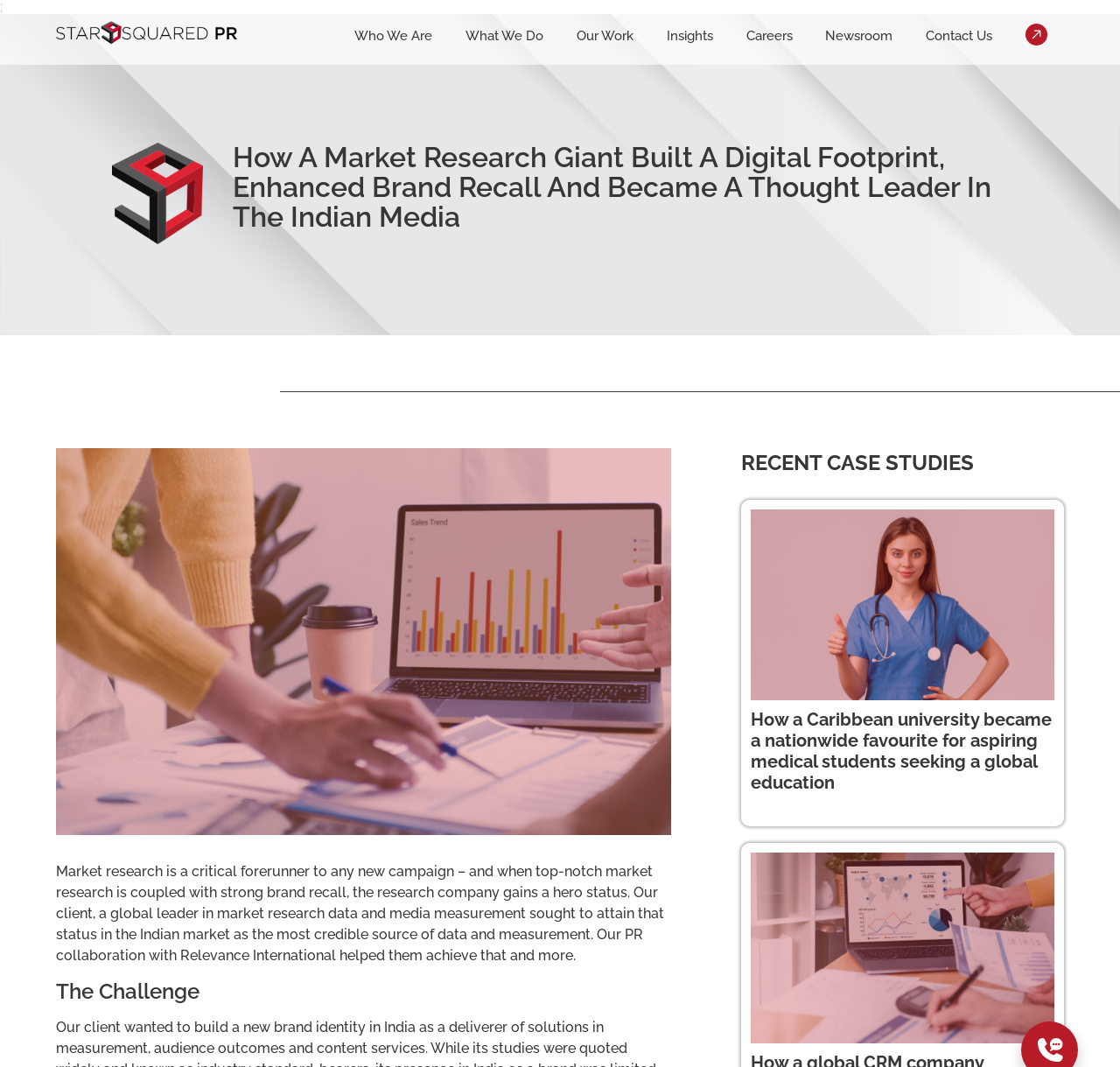What is the title of the recent case study listed on the webpage?
Please utilize the information in the image to give a detailed response to the question.

The webpage contains a link element with the text content 'How a Caribbean university became a nationwide favourite for aspiring medical students seeking a global education', which is likely to be the title of a recent case study.